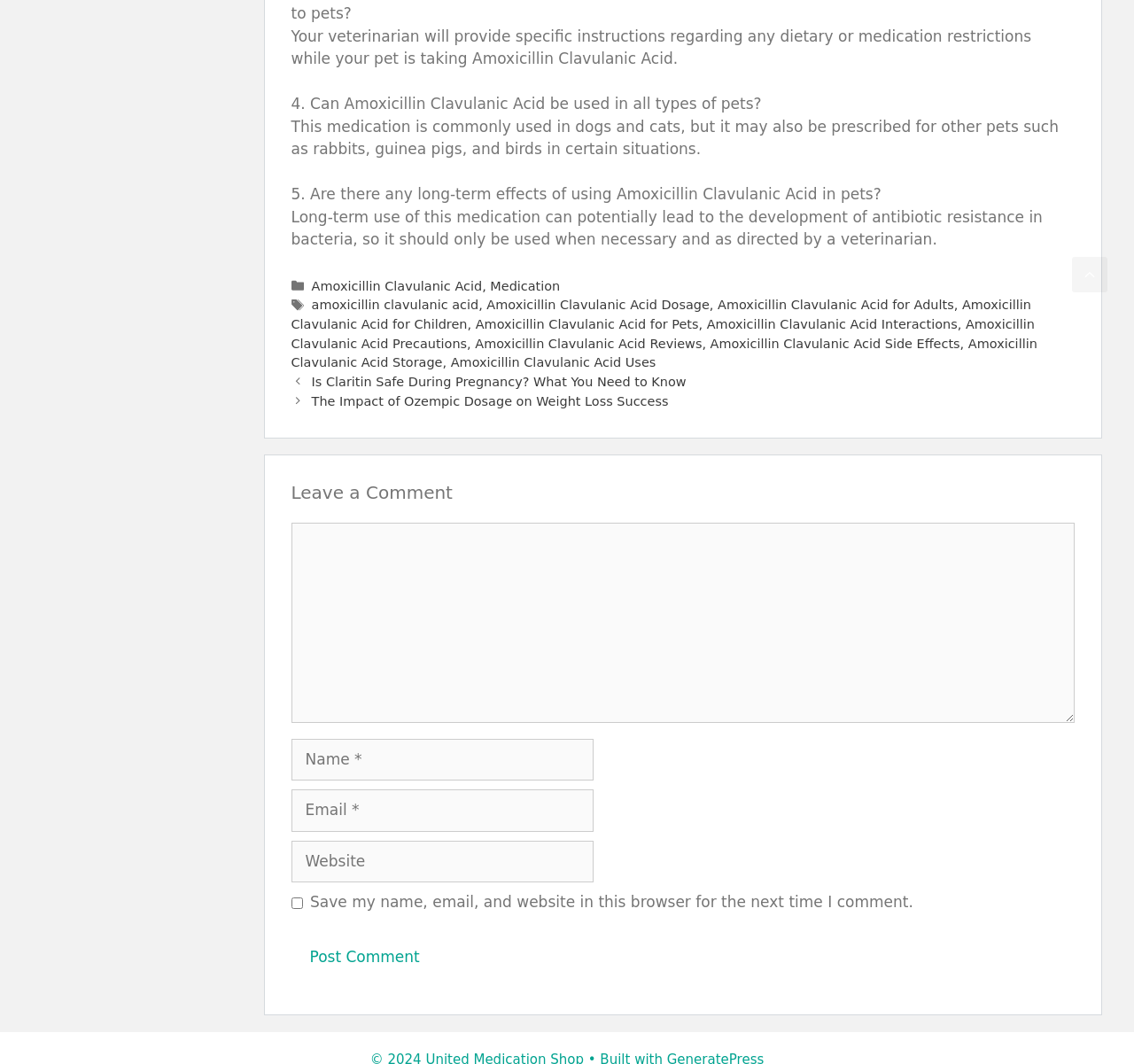Based on the element description Amoxicillin Clavulanic Acid Dosage, identify the bounding box of the UI element in the given webpage screenshot. The coordinates should be in the format (top-left x, top-left y, bottom-right x, bottom-right y) and must be between 0 and 1.

[0.429, 0.28, 0.626, 0.293]